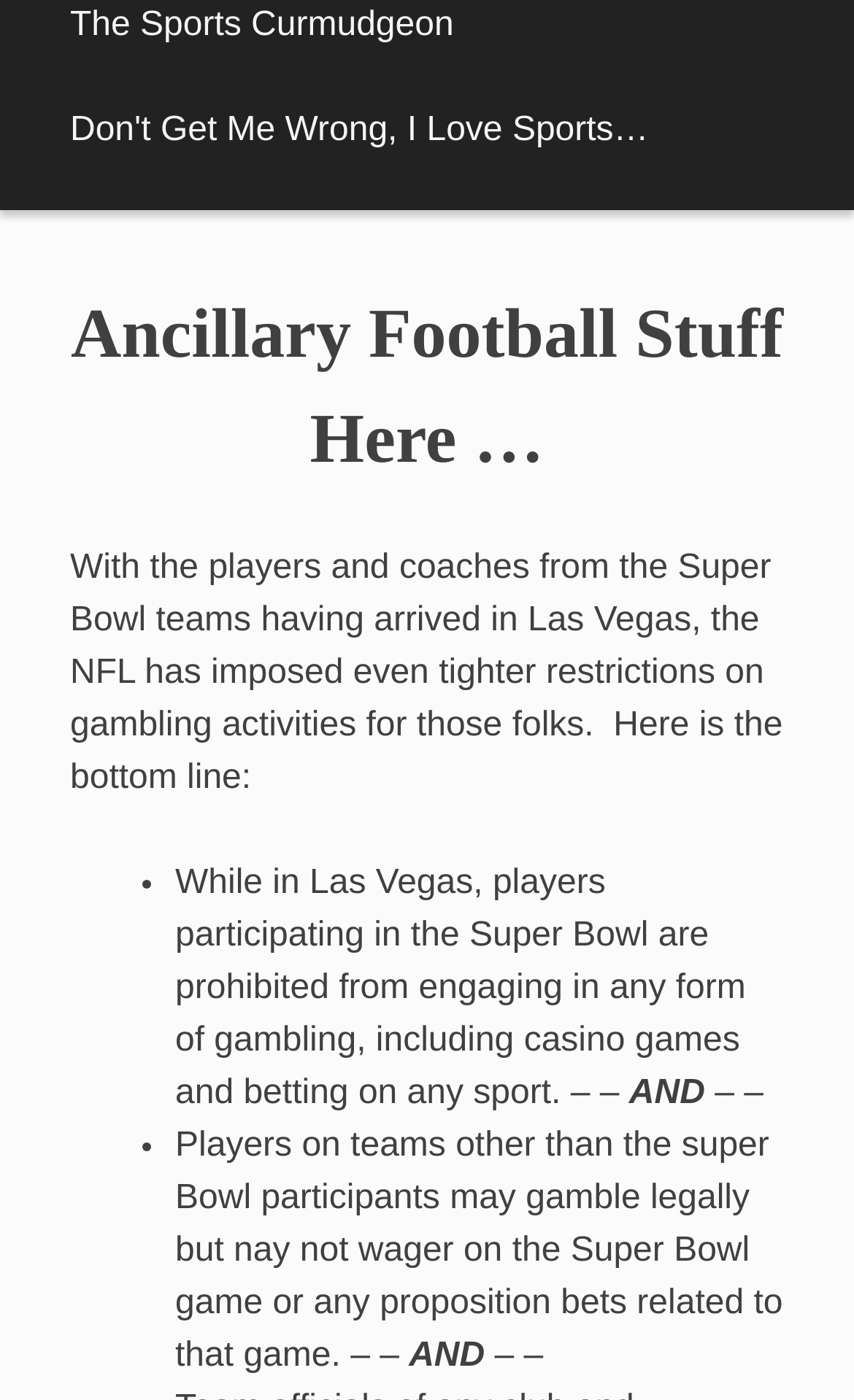Give a one-word or short-phrase answer to the following question: 
How many restrictions on gambling are mentioned?

Two